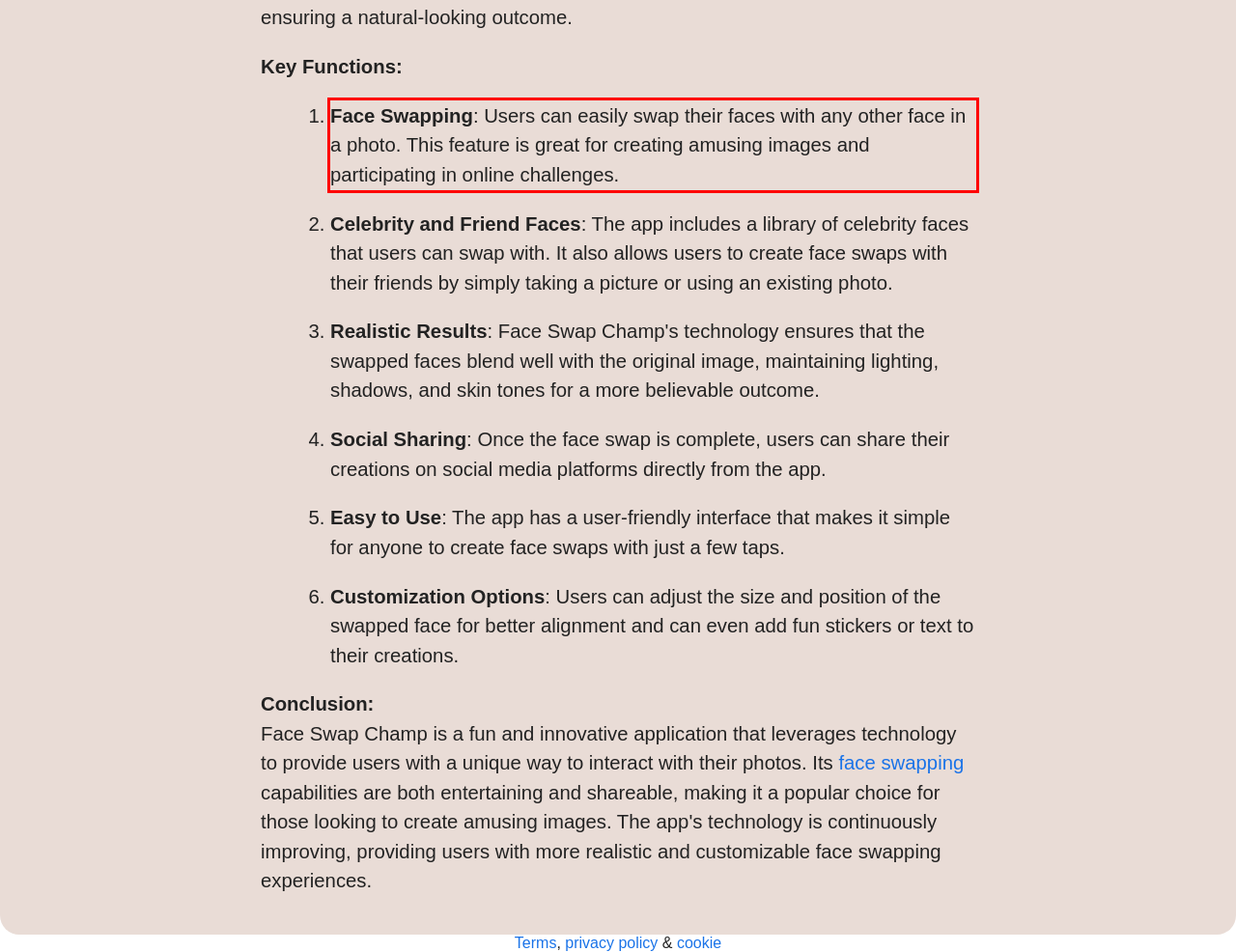Using the provided screenshot of a webpage, recognize and generate the text found within the red rectangle bounding box.

Face Swapping: Users can easily swap their faces with any other face in a photo. This feature is great for creating amusing images and participating in online challenges.